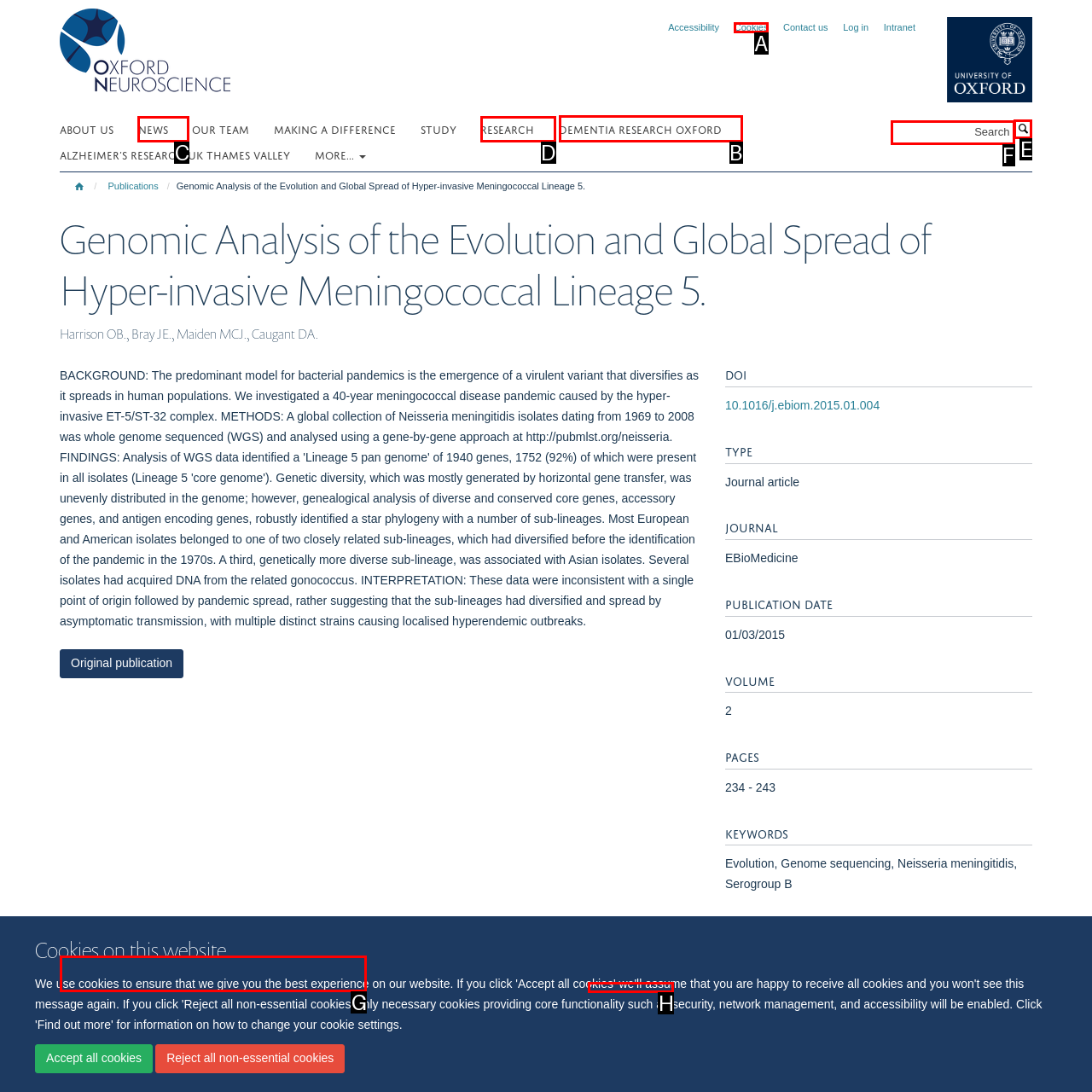Select the letter of the option that should be clicked to achieve the specified task: Learn more about DEMENTIA RESEARCH OXFORD. Respond with just the letter.

B